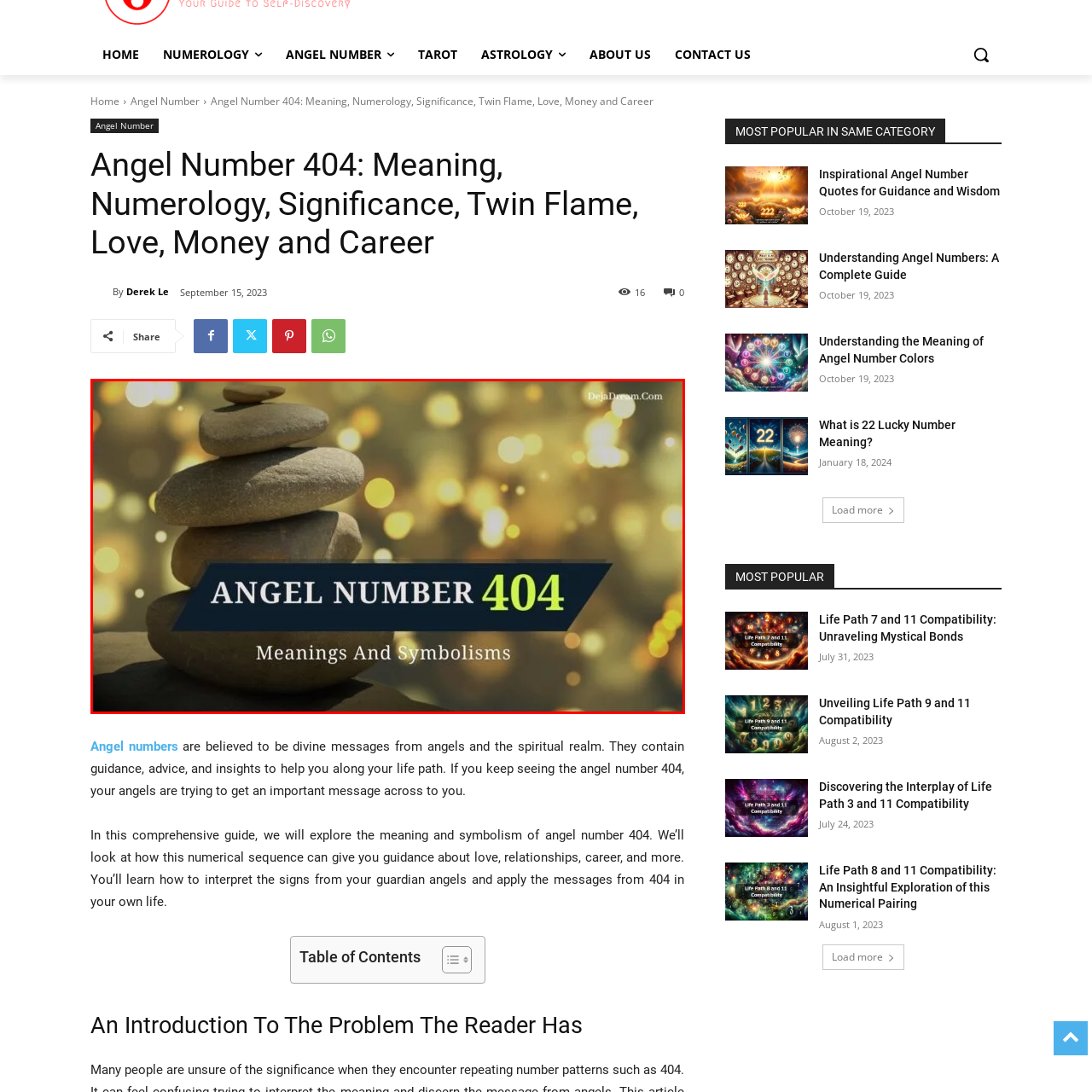Explain comprehensively what is shown in the image marked by the red outline.

The image displays a serene composition featuring a carefully balanced stack of stones, symbolizing stability and harmony. In the foreground, the text boldly announces "ANGEL NUMBER 404," with the number 404 highlighted in vibrant green for emphasis. Below, the phrase "Meanings And Symbolisms" invites viewers to explore the deeper significance of this angel number. The background is a soft blend of glowing bokeh lights, creating a warm and ethereal atmosphere that enhances the theme of spiritual guidance and enlightenment. This design captures the essence of angel number 404, suggesting a representation of messages from the divine intended to offer insight and clarity in life's journey.